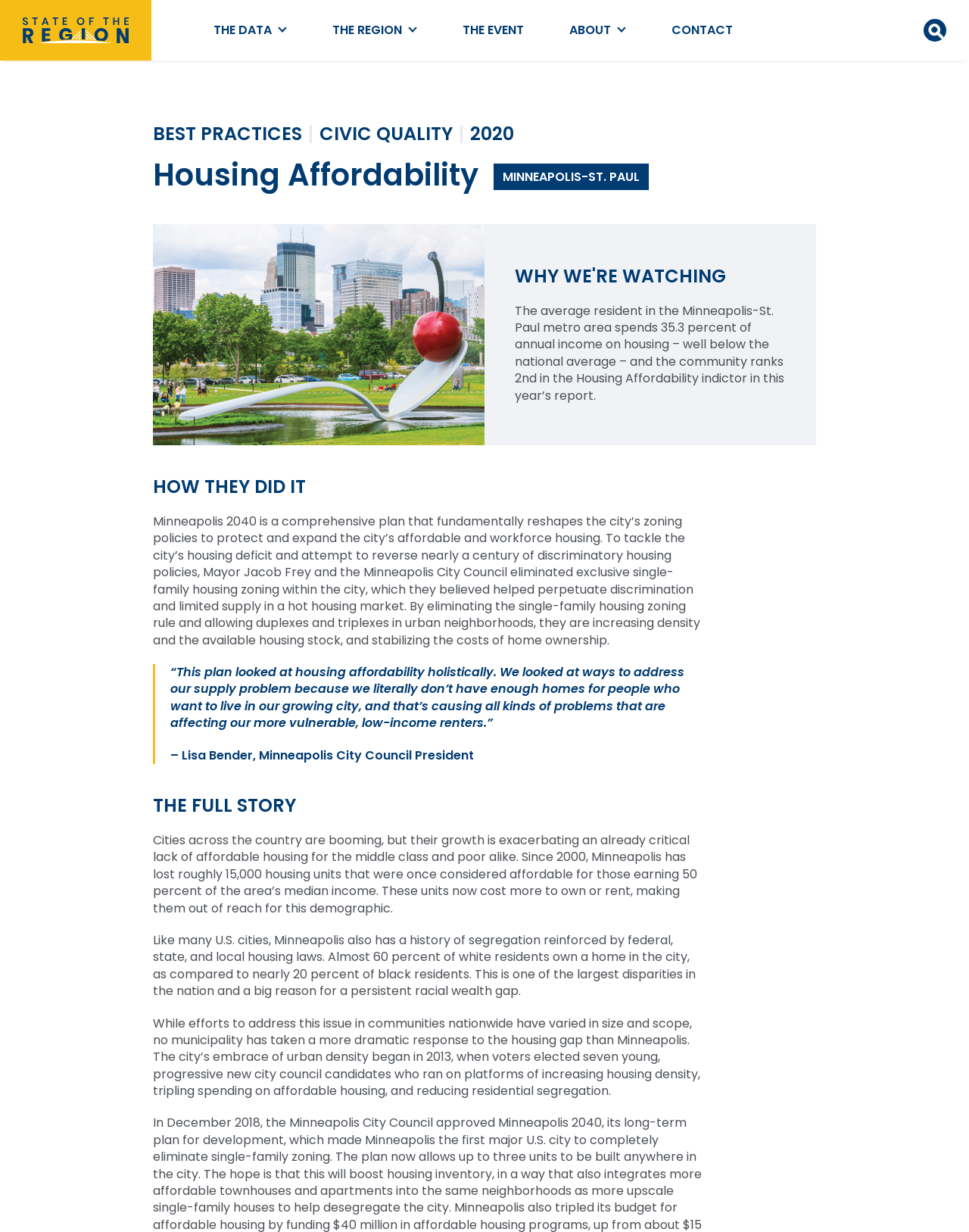Answer the question briefly using a single word or phrase: 
What is the year when voters elected seven young, progressive new city council candidates?

2013